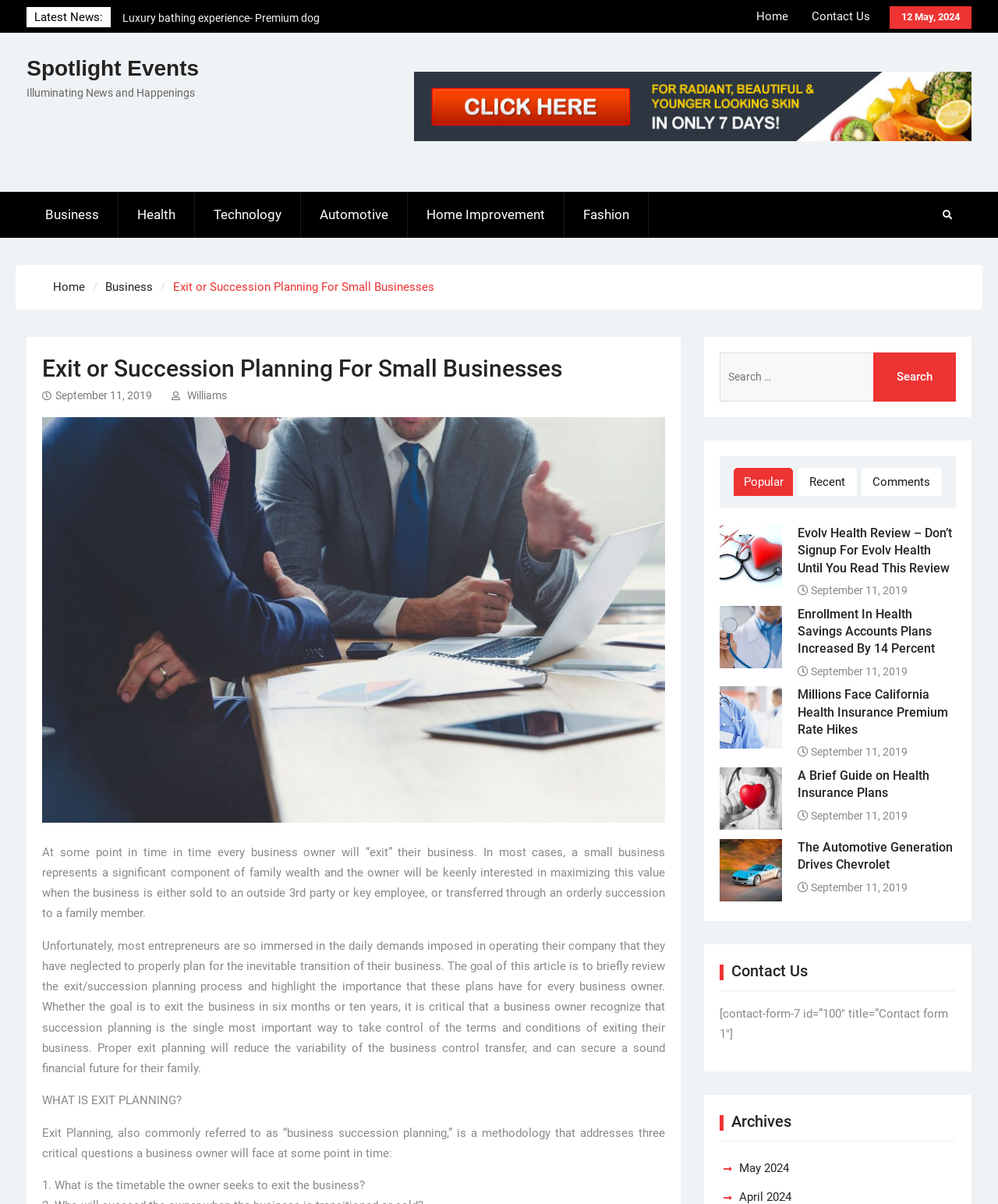Using the element description: "parent_node: Search for: value="Search"", determine the bounding box coordinates. The coordinates should be in the format [left, top, right, bottom], with values between 0 and 1.

[0.875, 0.293, 0.958, 0.334]